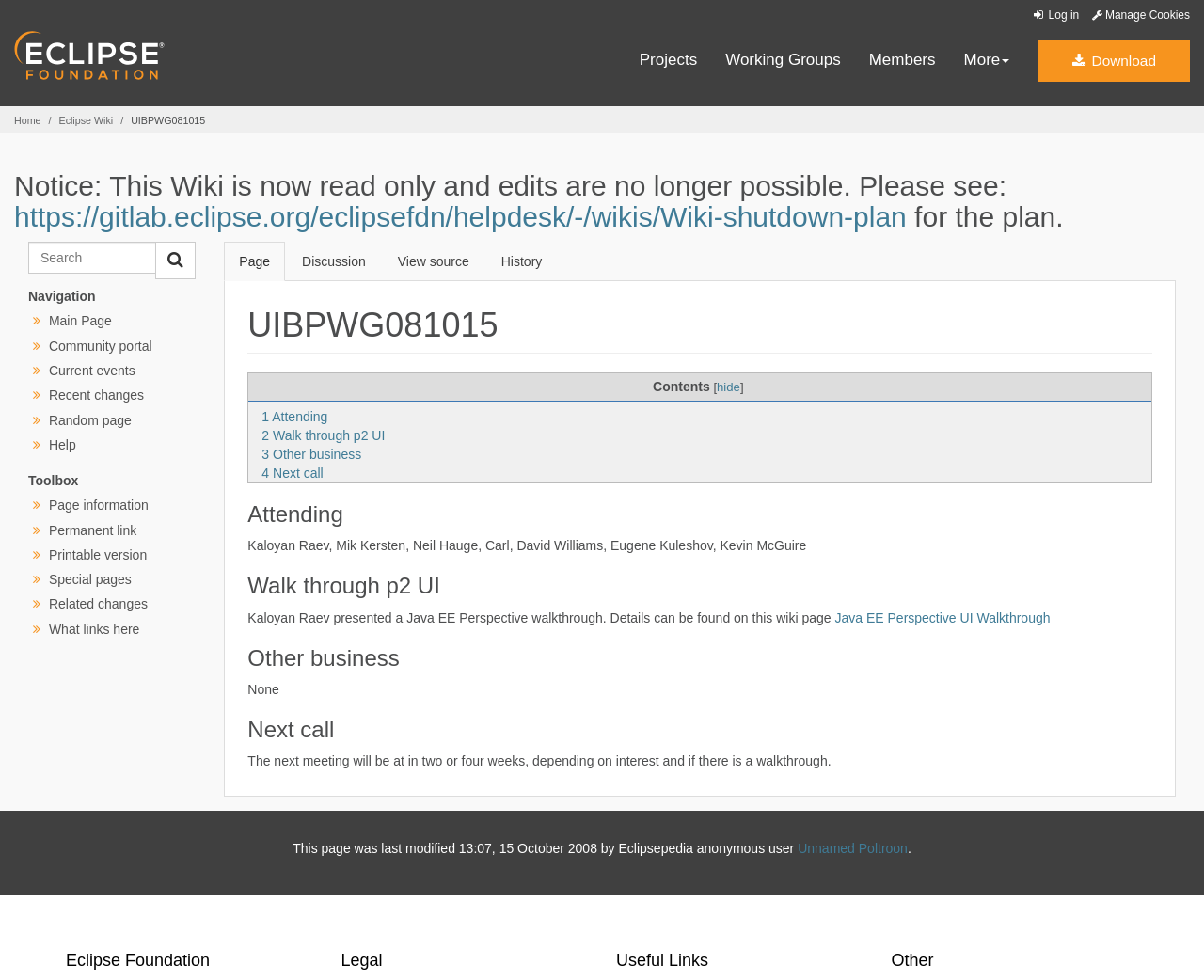Using the provided element description: "2 Walk through p2 UI", determine the bounding box coordinates of the corresponding UI element in the screenshot.

[0.217, 0.436, 0.32, 0.452]